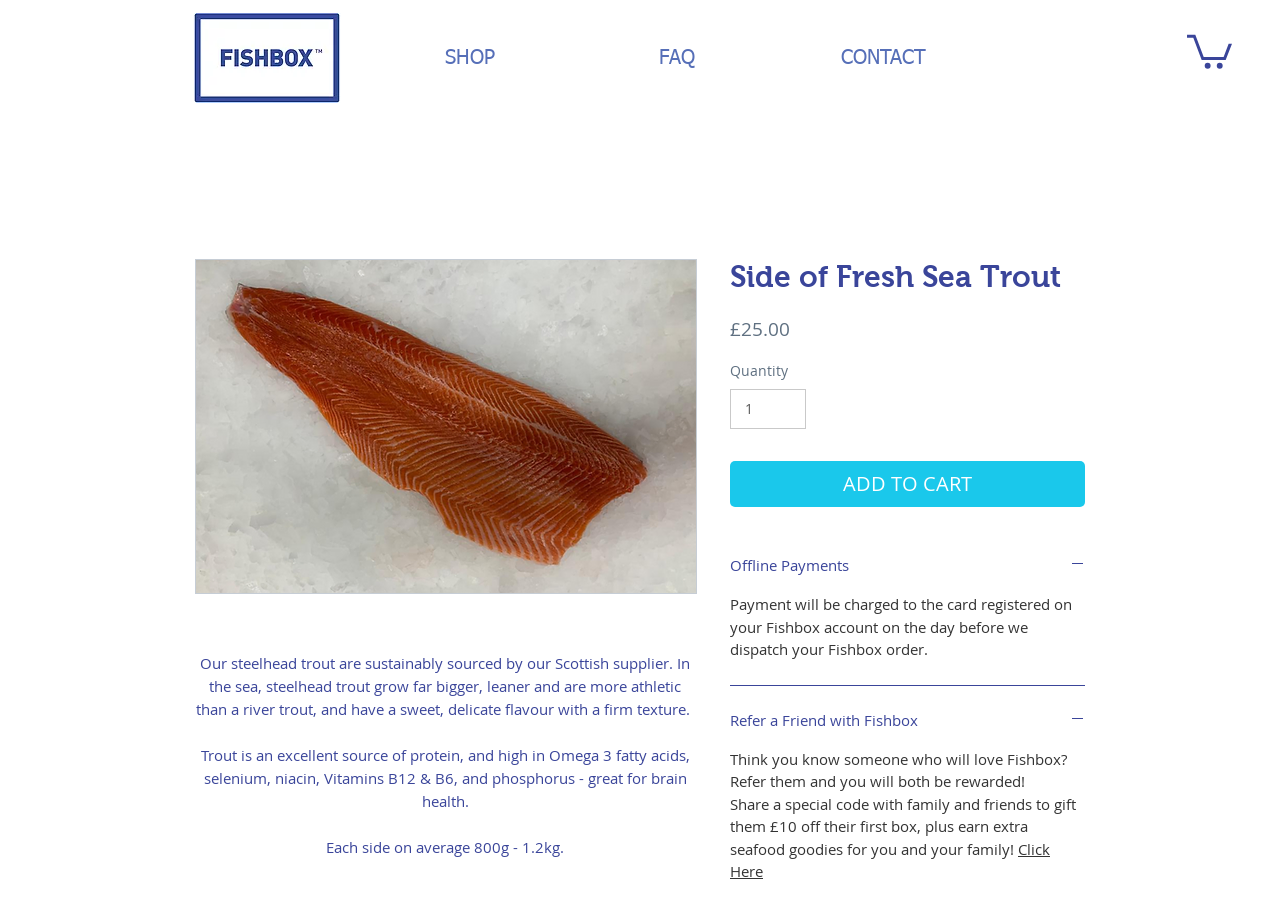Locate the bounding box coordinates of the clickable region necessary to complete the following instruction: "Click the 'Refer a Friend with Fishbox' button". Provide the coordinates in the format of four float numbers between 0 and 1, i.e., [left, top, right, bottom].

[0.57, 0.768, 0.848, 0.791]